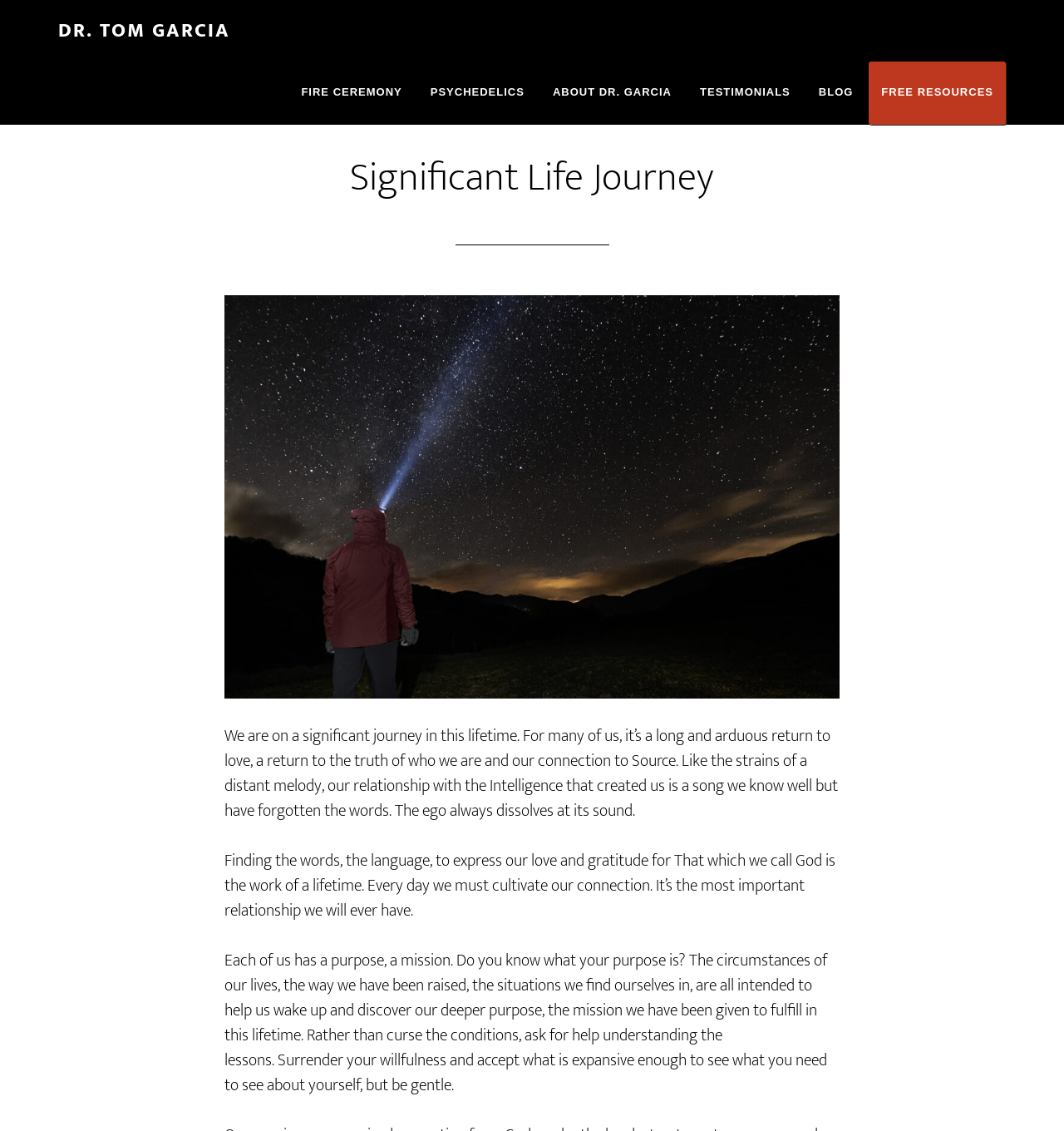Identify the bounding box of the UI element that matches this description: "Dr. Tom Garcia".

[0.055, 0.012, 0.216, 0.042]